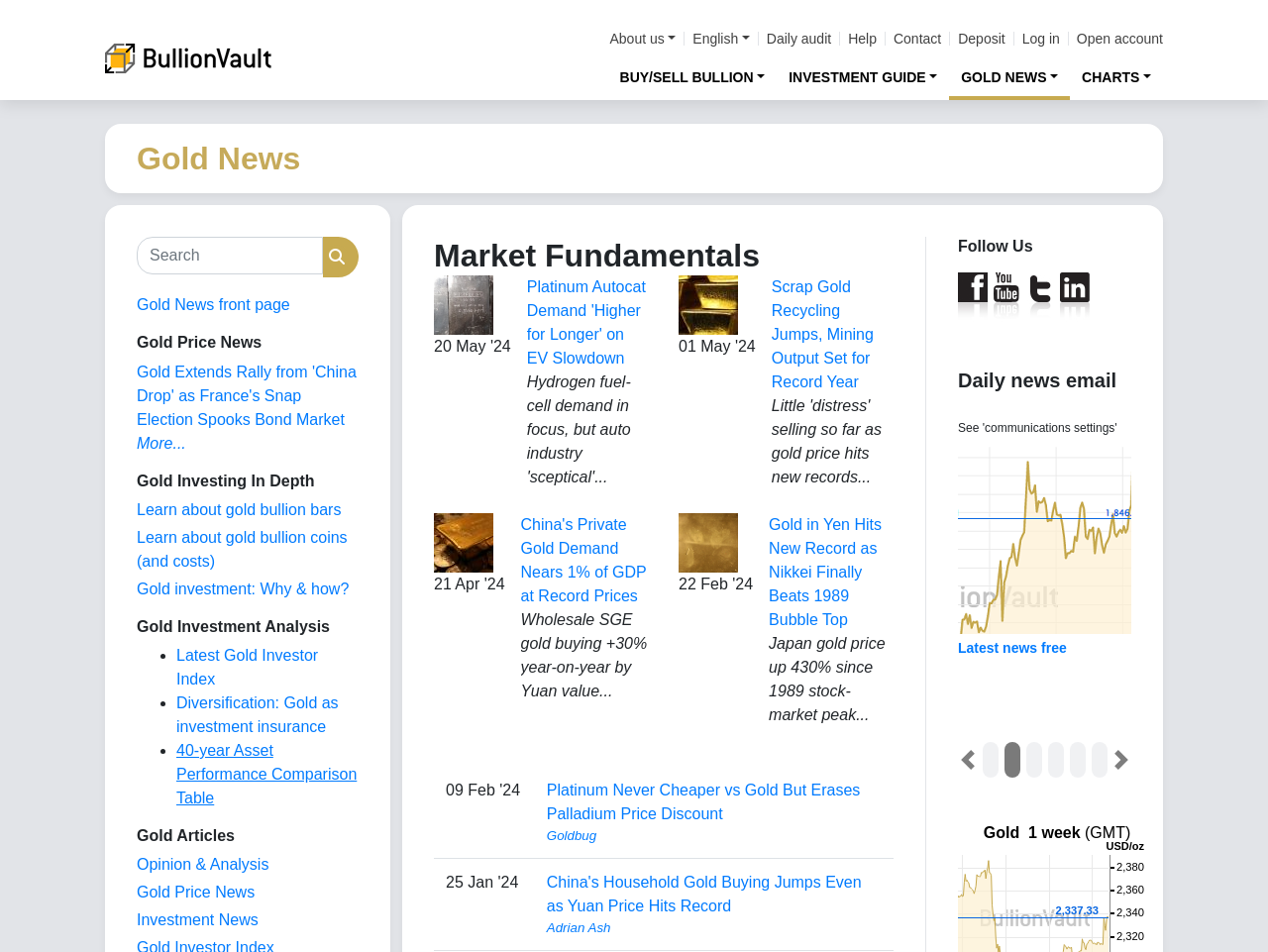Create a detailed summary of the webpage's content and design.

This webpage is about gold market news and investment. At the top, there is a logo of BullionVault, accompanied by a link to the website. Below the logo, there are several buttons and links, including "About us", "English", "Daily audit", "Help", "Contact", "Deposit", "Log in", and "Open account". 

To the right of these buttons, there are four prominent links: "BUY/SELL BULLION", "INVESTMENT GUIDE", "GOLD NEWS", and "CHARTS". 

Below these links, there is a search form with a text box and a search button. On the left side of the search form, there is a heading "Gold News" and a link to the gold news front page. 

The main content of the webpage is divided into several sections. The first section is "Gold Price News", which features a news article about gold prices. Below this section, there is a section called "Gold Investing In Depth", which provides links to learn about gold bullion bars, coins, and investment. 

The next section is "Gold Investment Analysis", which includes a list of links to various analysis articles, such as the Gold Investor Index and diversification strategies. 

Following this section, there is a section called "Gold Articles", which features links to opinion and analysis articles, as well as gold price news and investment news. 

To the right of these sections, there is a column with a heading "Market Fundamentals", which features several news articles about gold and other precious metals. 

At the bottom of the webpage, there is a section called "Follow Us", which provides links to the website's social media profiles, including Facebook, YouTube, Twitter, and LinkedIn. 

Finally, there is a section with gold price information, including the current price in USD per ounce, as well as buttons to switch between different currencies.